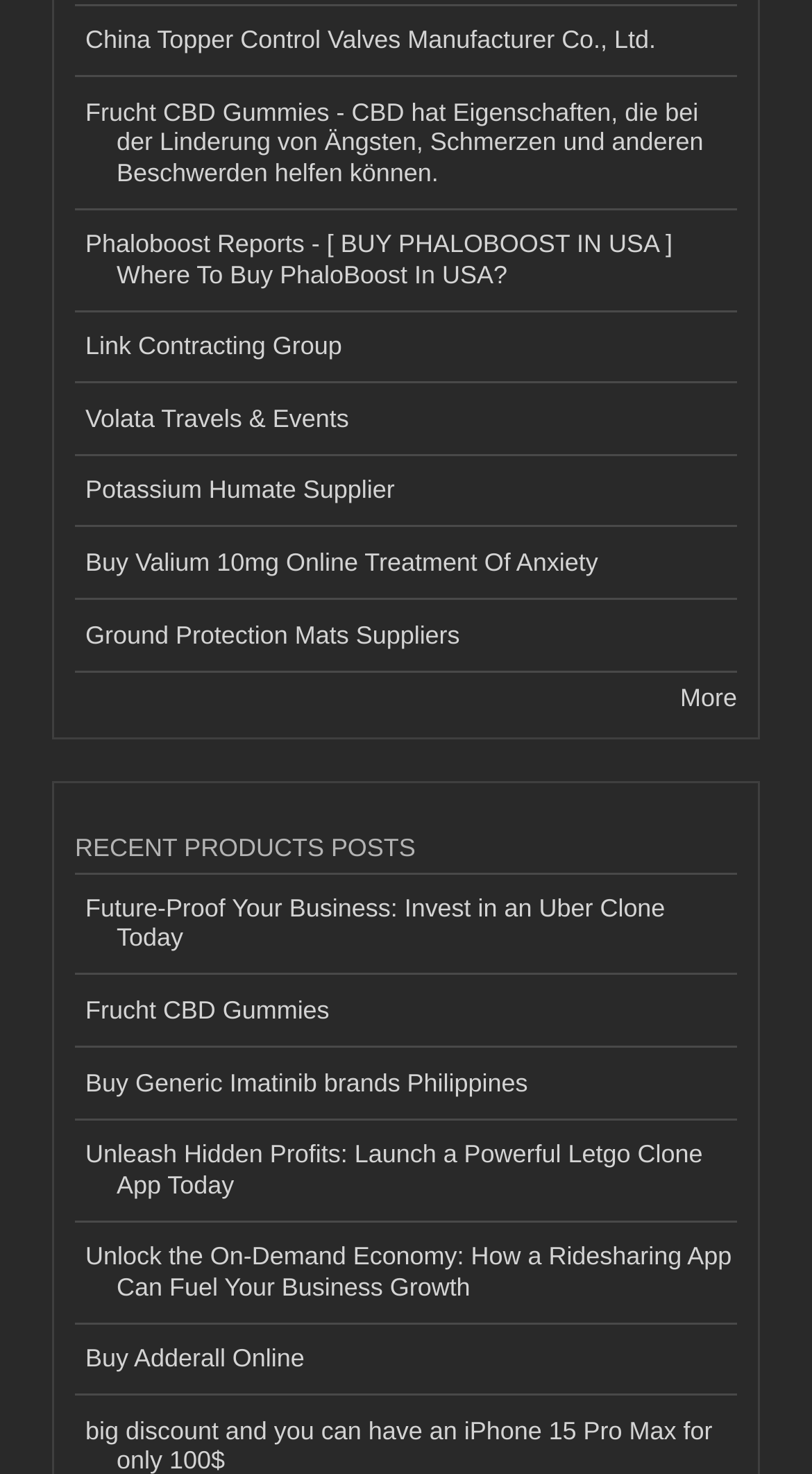How many links are above the 'RECENT PRODUCTS POSTS' heading?
From the image, provide a succinct answer in one word or a short phrase.

6